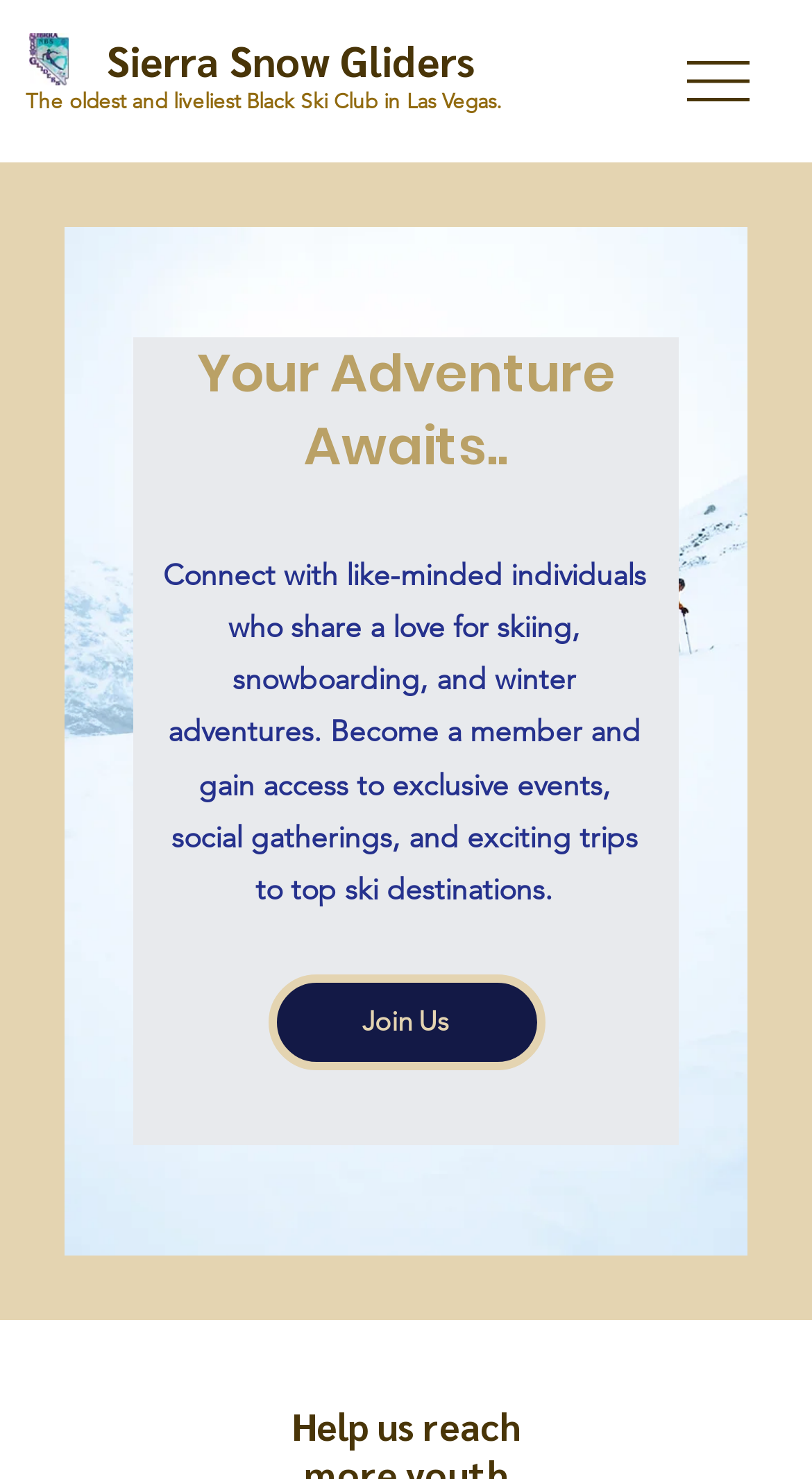Extract the bounding box coordinates of the UI element described by: "Join Us". The coordinates should include four float numbers ranging from 0 to 1, e.g., [left, top, right, bottom].

[0.329, 0.659, 0.671, 0.724]